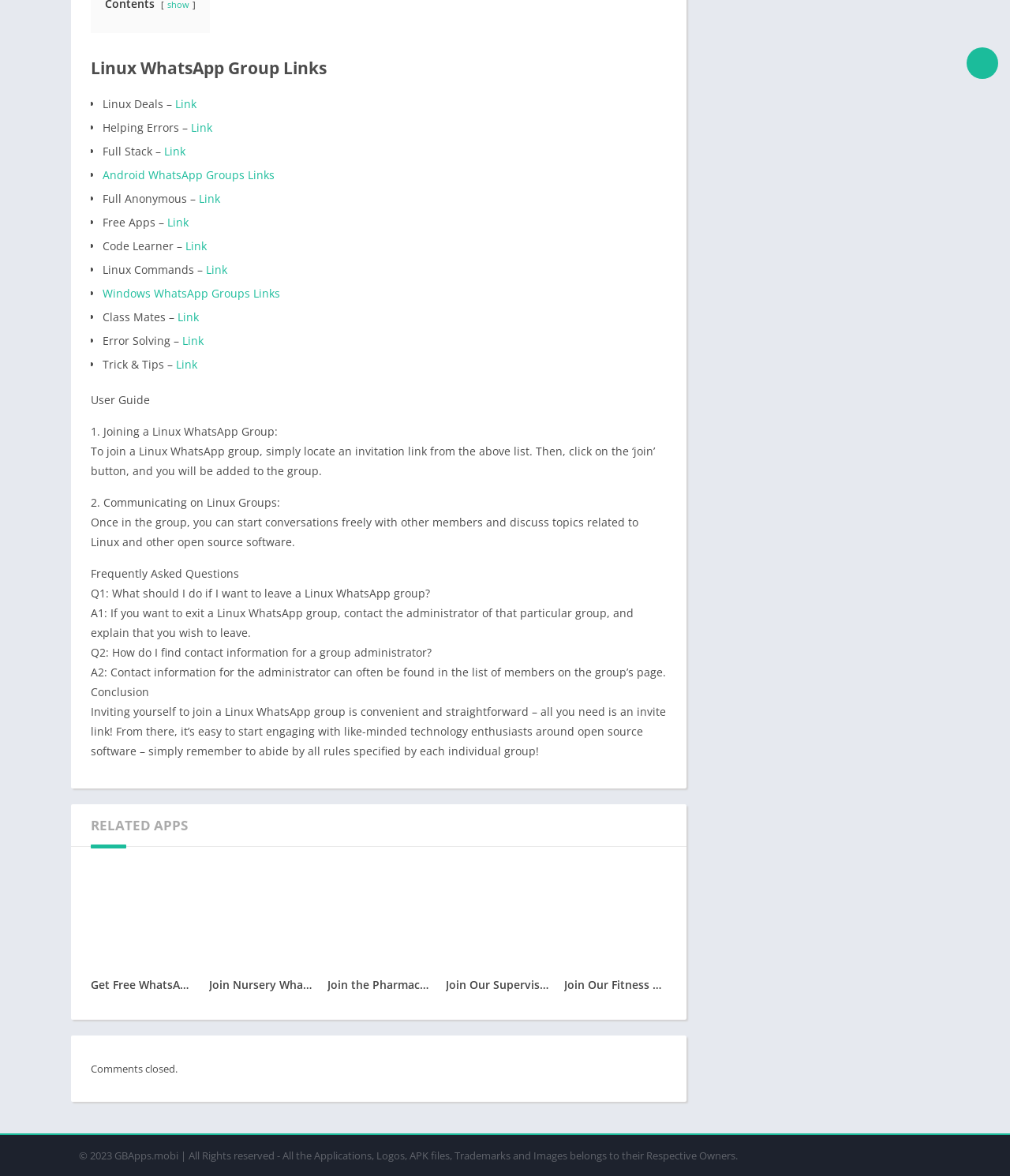Specify the bounding box coordinates of the area that needs to be clicked to achieve the following instruction: "Play the audio".

None